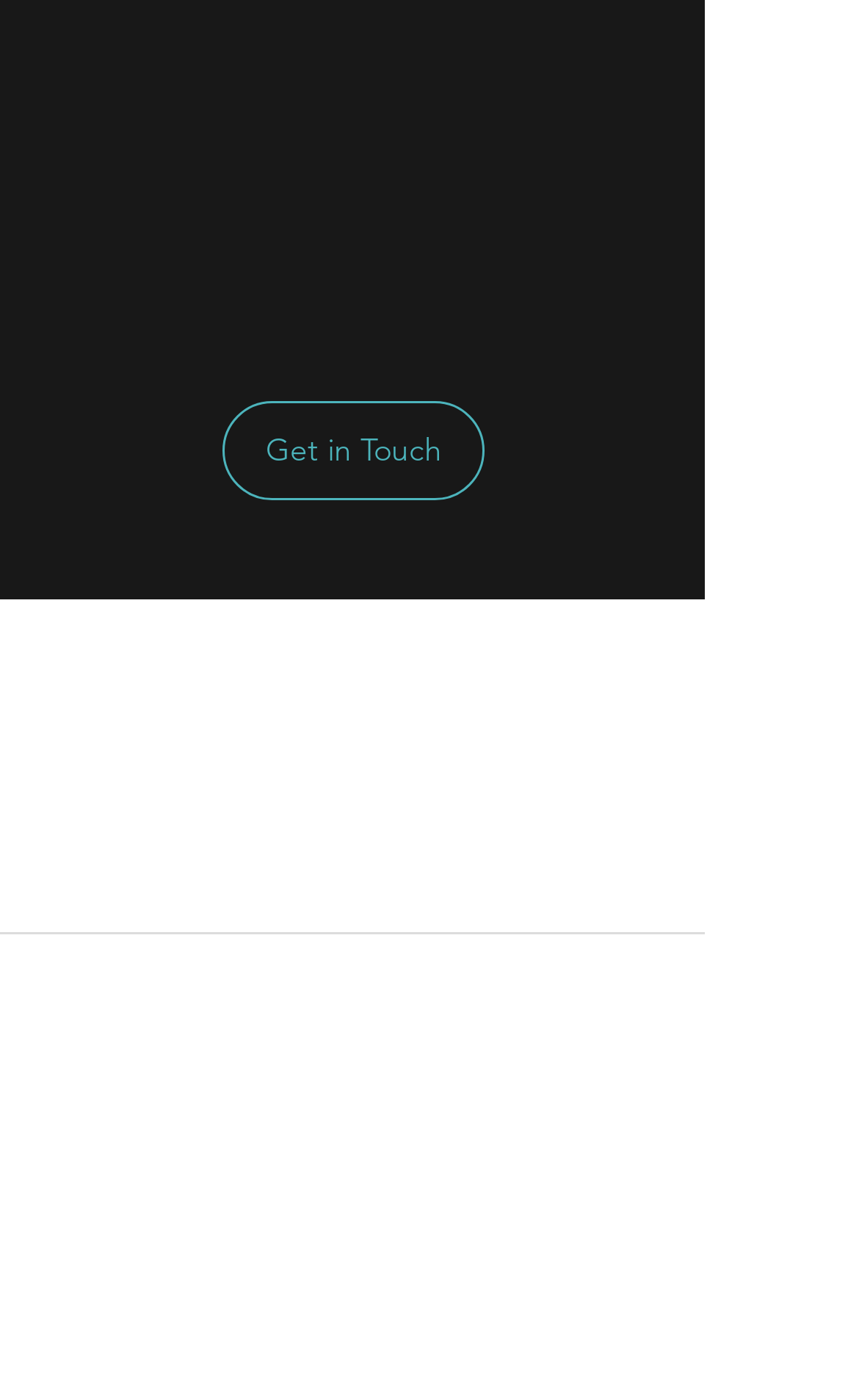Please locate the bounding box coordinates of the region I need to click to follow this instruction: "View Terms & Conditions".

[0.051, 0.442, 0.397, 0.483]